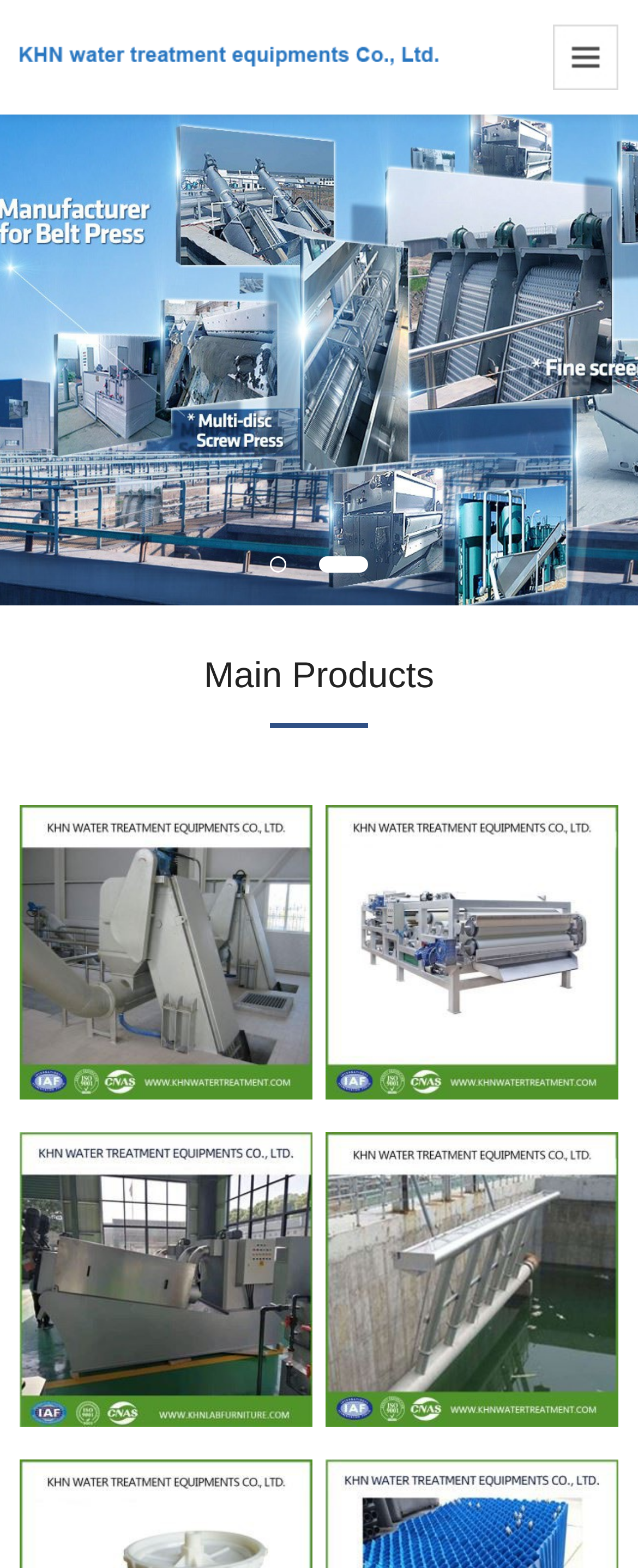Please provide a one-word or phrase answer to the question: 
What is the first product listed?

Fine Screen for Water Treatment